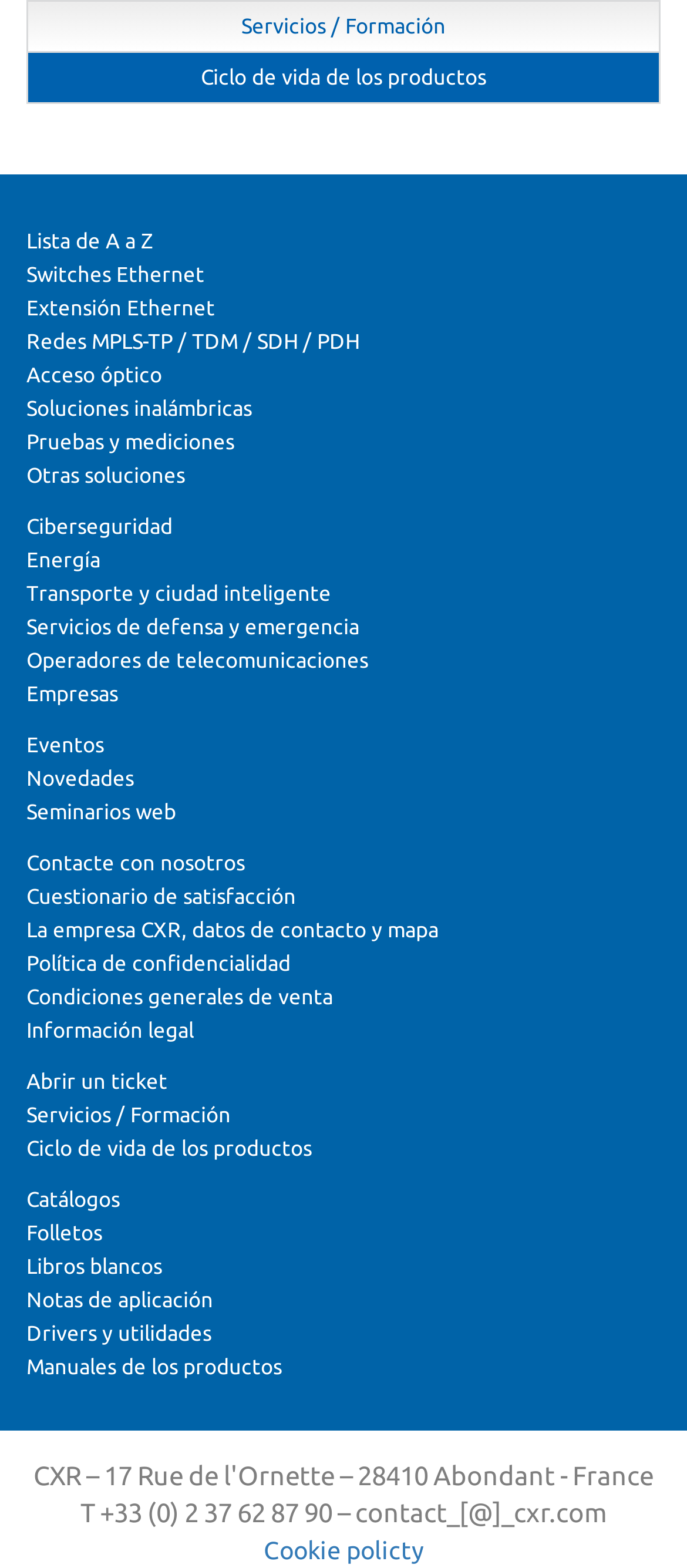Please identify the bounding box coordinates of the element's region that should be clicked to execute the following instruction: "View Ciberseguridad". The bounding box coordinates must be four float numbers between 0 and 1, i.e., [left, top, right, bottom].

[0.038, 0.328, 0.251, 0.342]